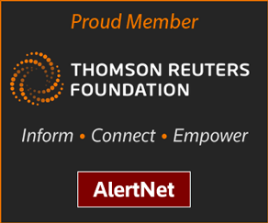What is the mission of the Thomson Reuters Foundation?
Please look at the screenshot and answer in one word or a short phrase.

Inform • Connect • Empower